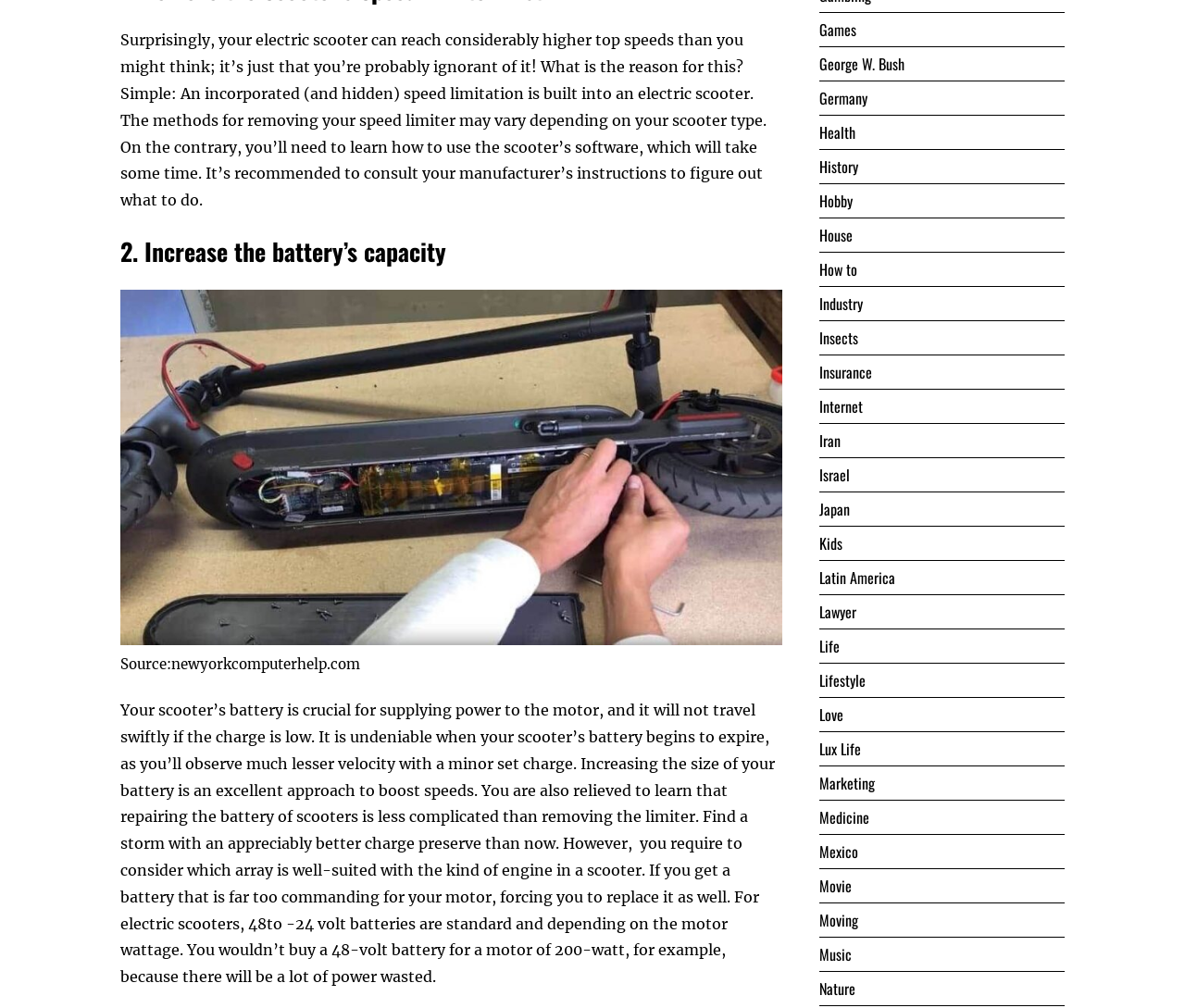What is the recommended approach to remove the speed limiter? Based on the image, give a response in one word or a short phrase.

Consult manufacturer's instructions